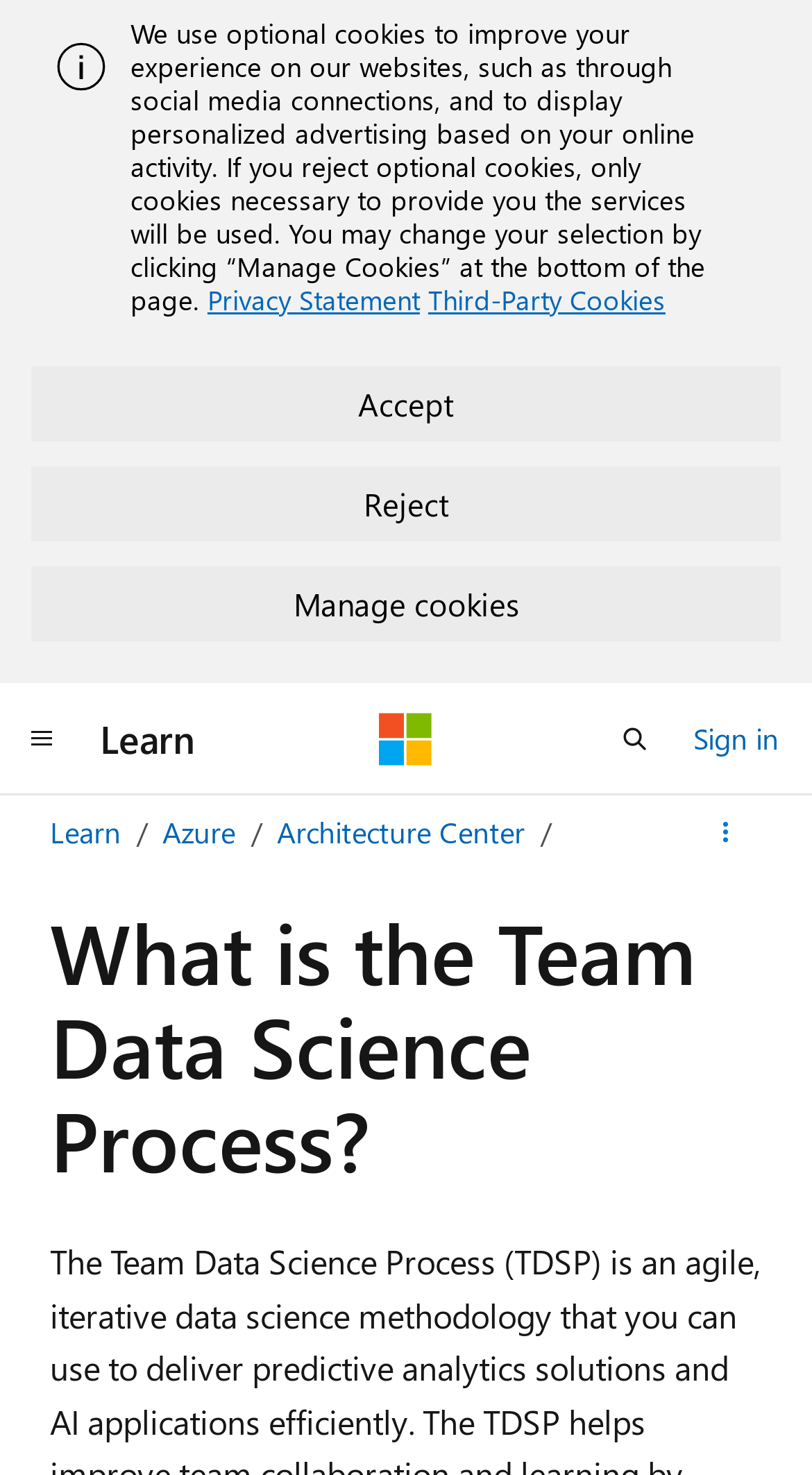Given the element description: "alt="ProfitPlus Accounts Logo"", predict the bounding box coordinates of the UI element it refers to, using four float numbers between 0 and 1, i.e., [left, top, right, bottom].

None